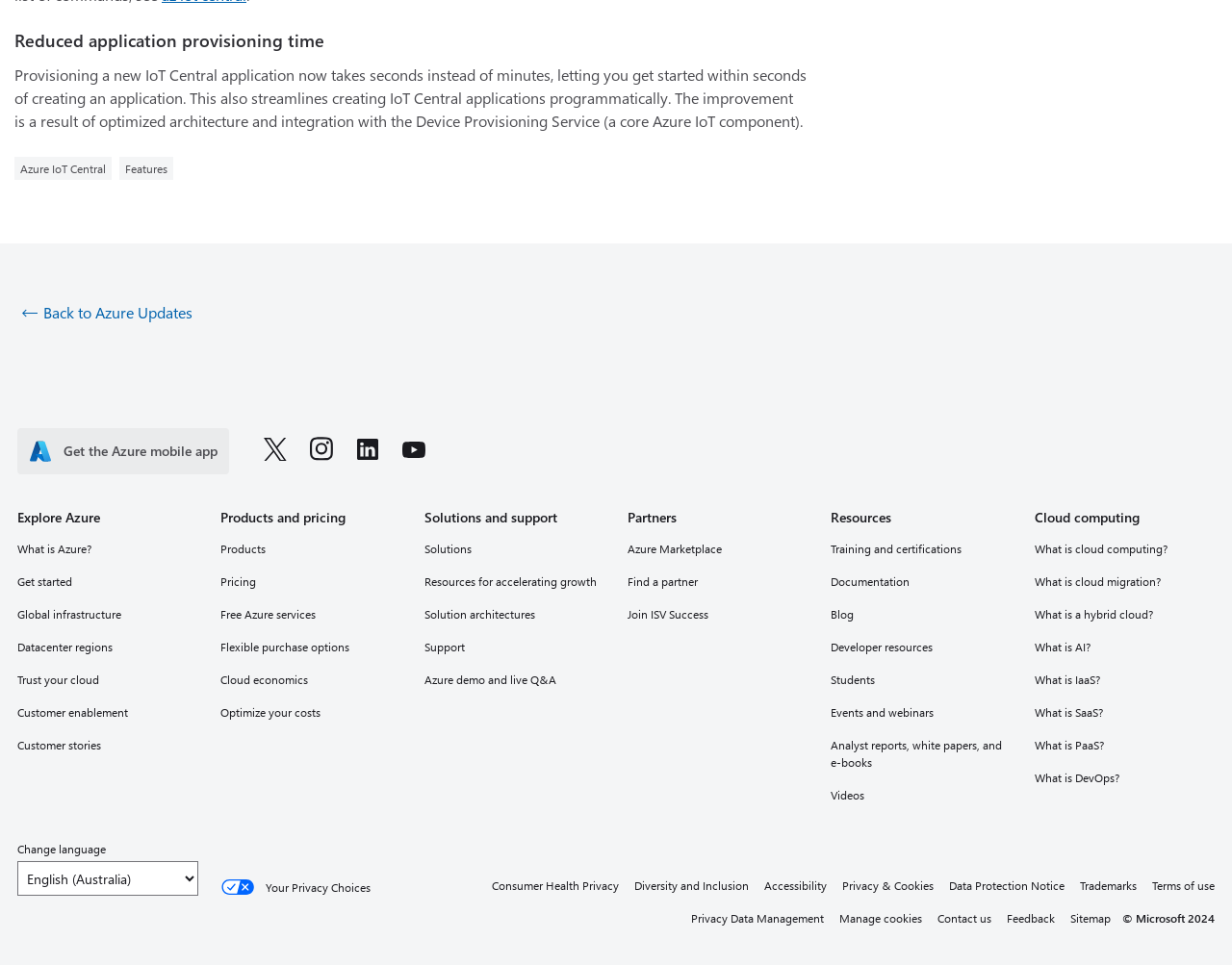Locate the bounding box coordinates of the item that should be clicked to fulfill the instruction: "Follow Microsoft Azure on Twitter".

[0.214, 0.451, 0.233, 0.484]